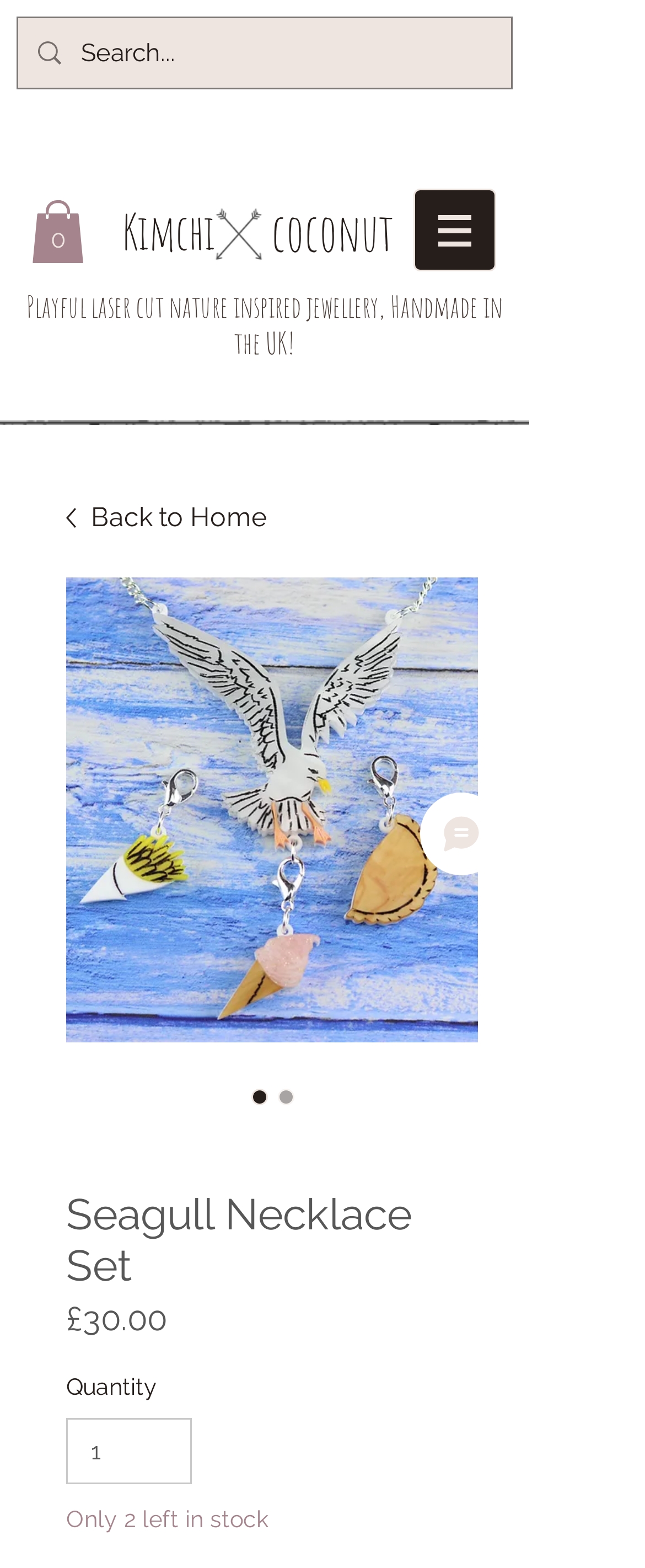Please answer the following query using a single word or phrase: 
What is the price of the Seagull Necklace Set?

£30.00